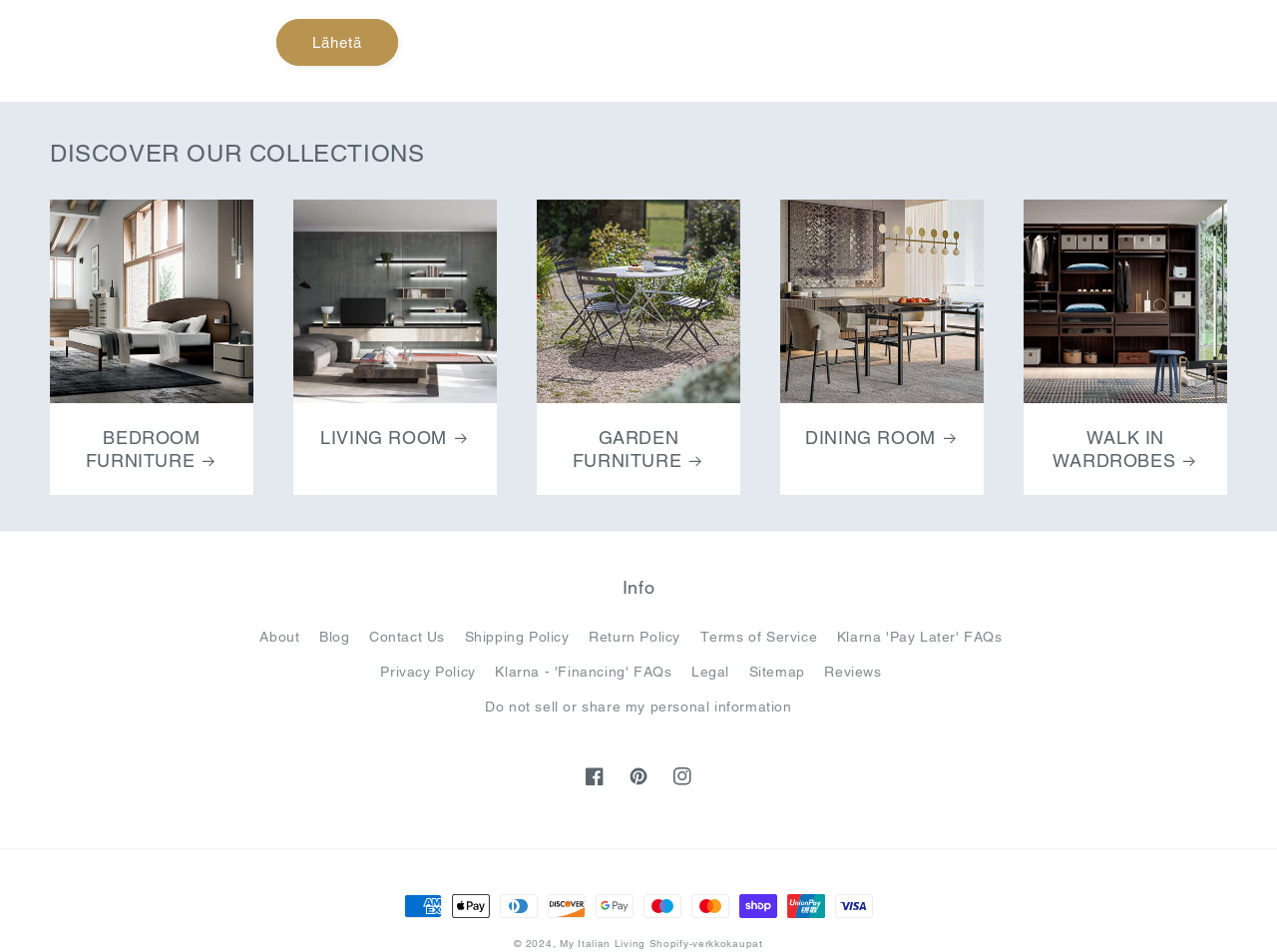Locate the bounding box coordinates of the clickable area to execute the instruction: "Search for something". Provide the coordinates as four float numbers between 0 and 1, represented as [left, top, right, bottom].

None